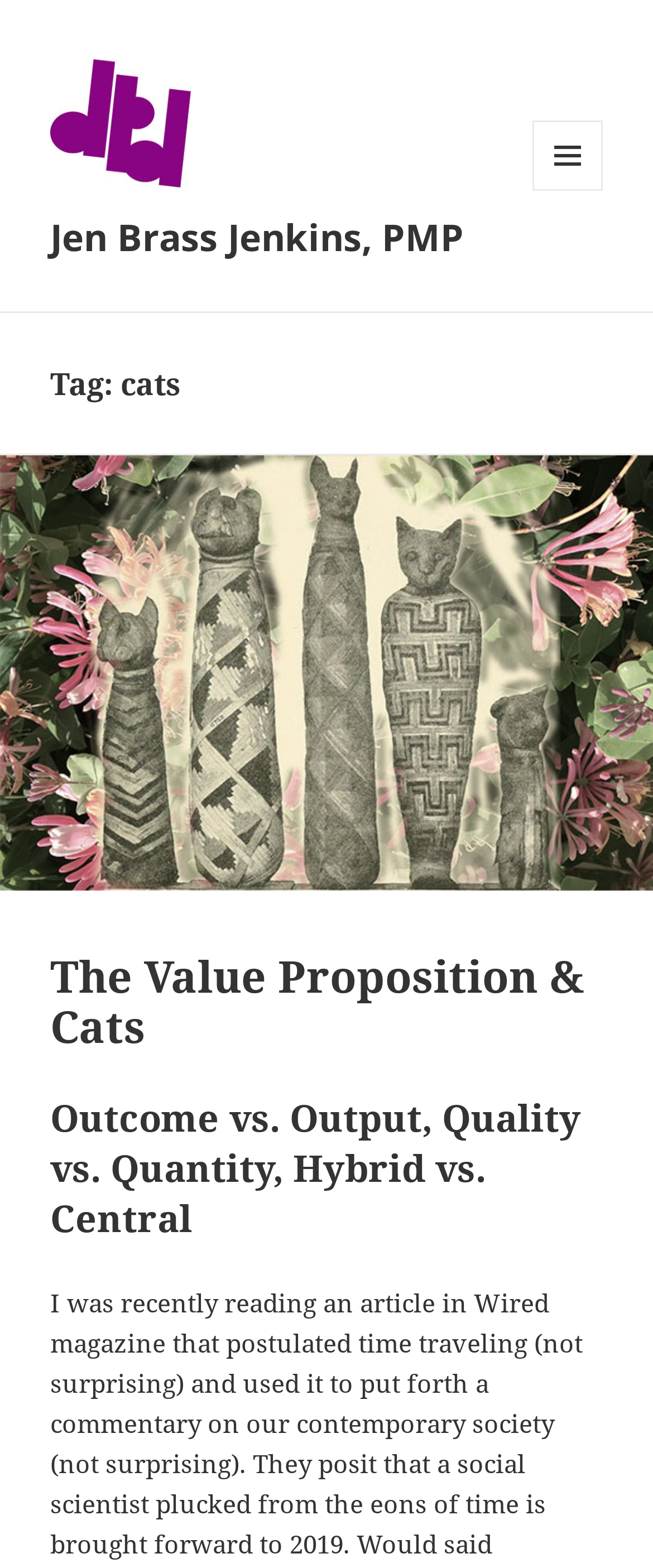Provide a one-word or short-phrase answer to the question:
What is the logo above the menu button?

Jen Brass Jenkins logo